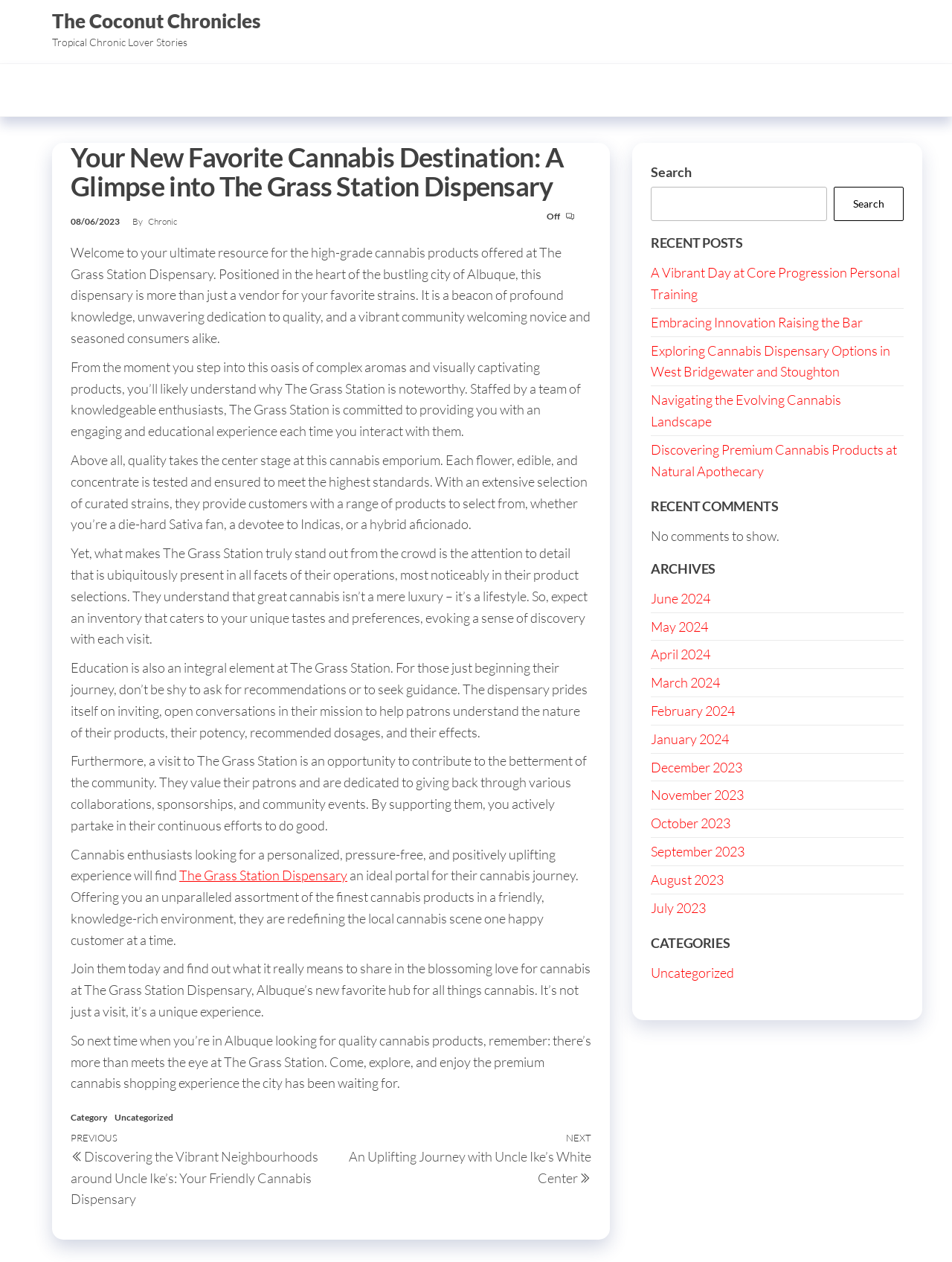Can you find the bounding box coordinates of the area I should click to execute the following instruction: "Search for something"?

[0.684, 0.148, 0.869, 0.175]